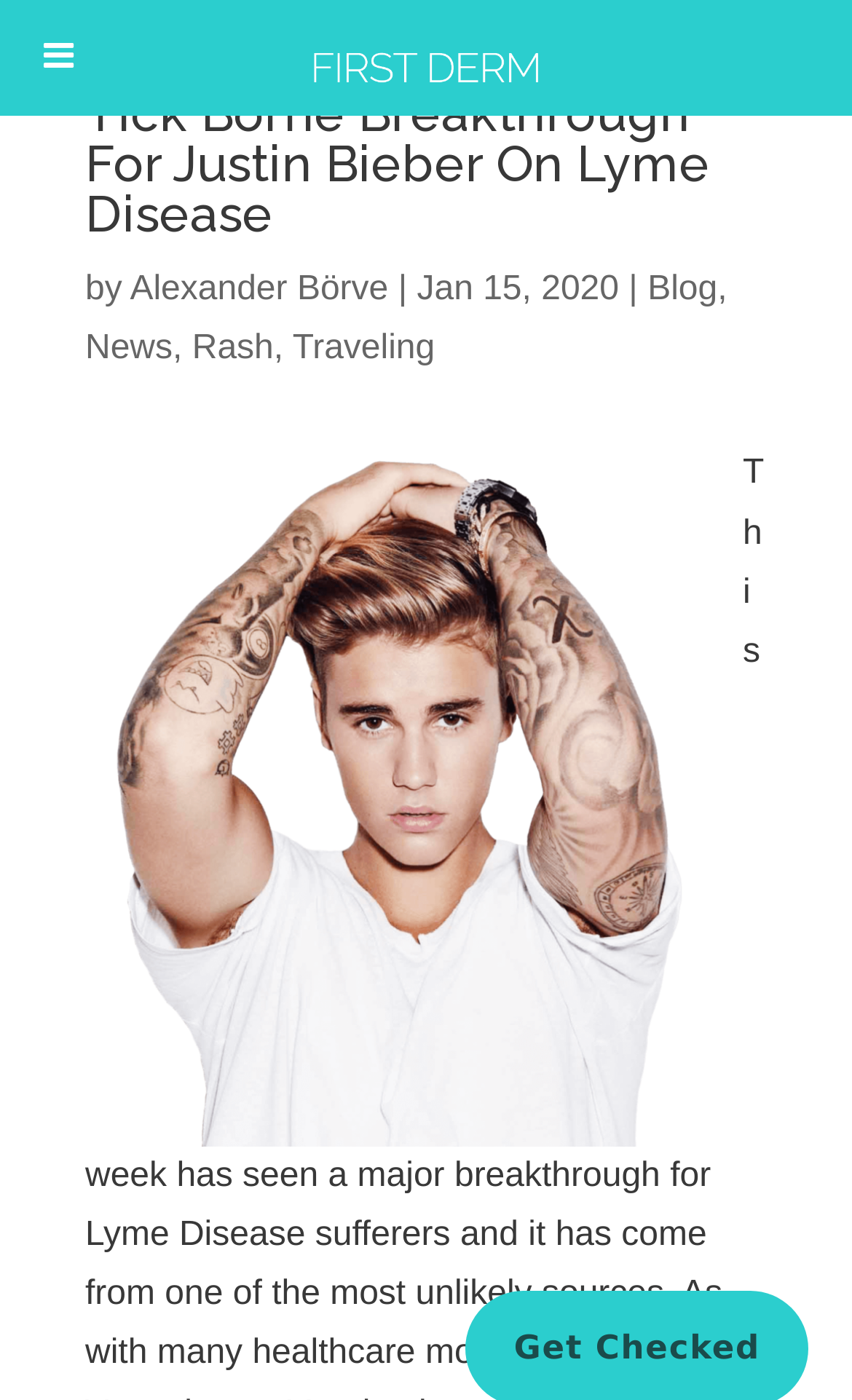Find the bounding box of the web element that fits this description: "Alexander Börve".

[0.152, 0.193, 0.456, 0.22]